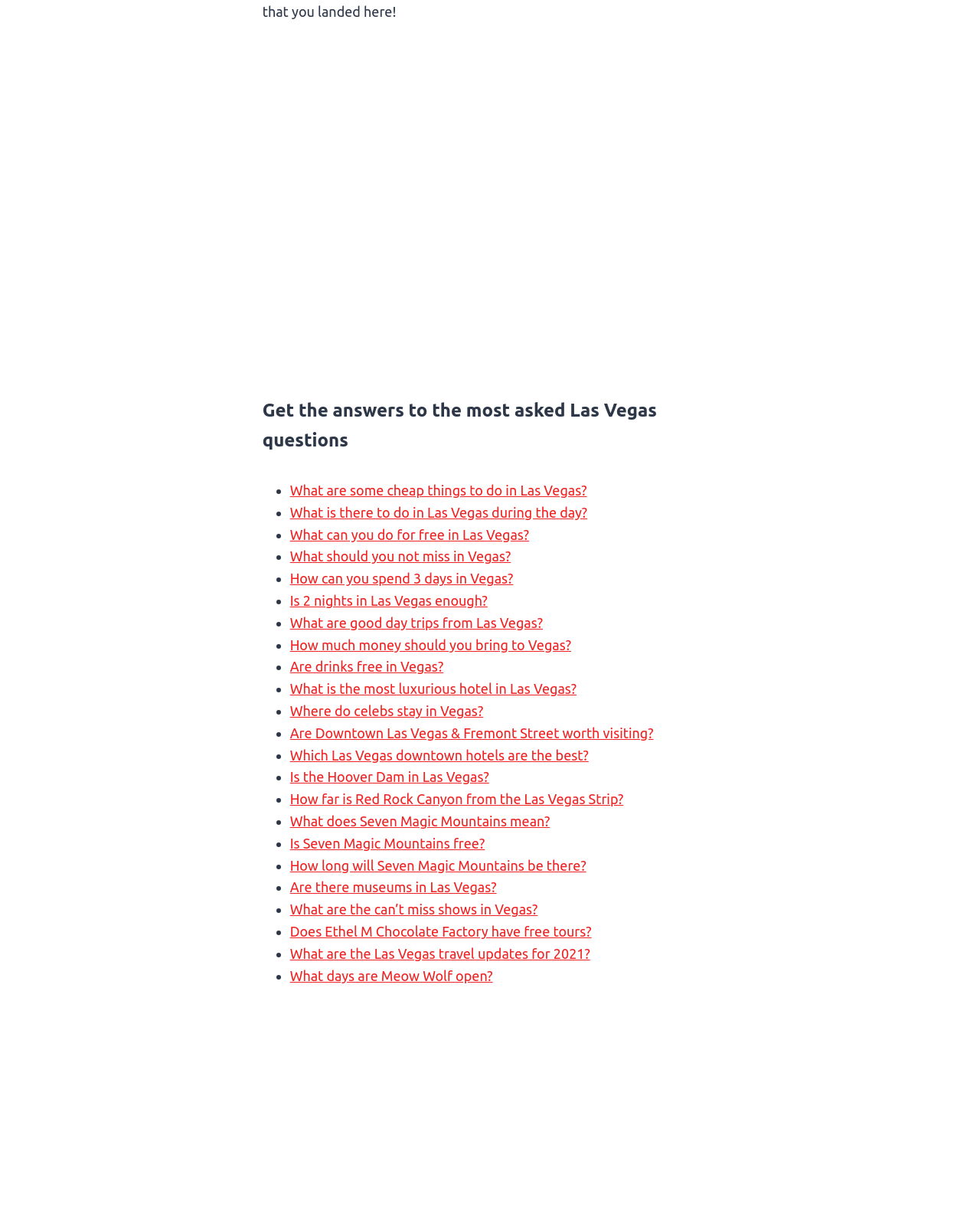Please identify the bounding box coordinates of the region to click in order to complete the task: "Learn about 'What does Seven Magic Mountains mean?'". The coordinates must be four float numbers between 0 and 1, specified as [left, top, right, bottom].

[0.296, 0.661, 0.561, 0.674]